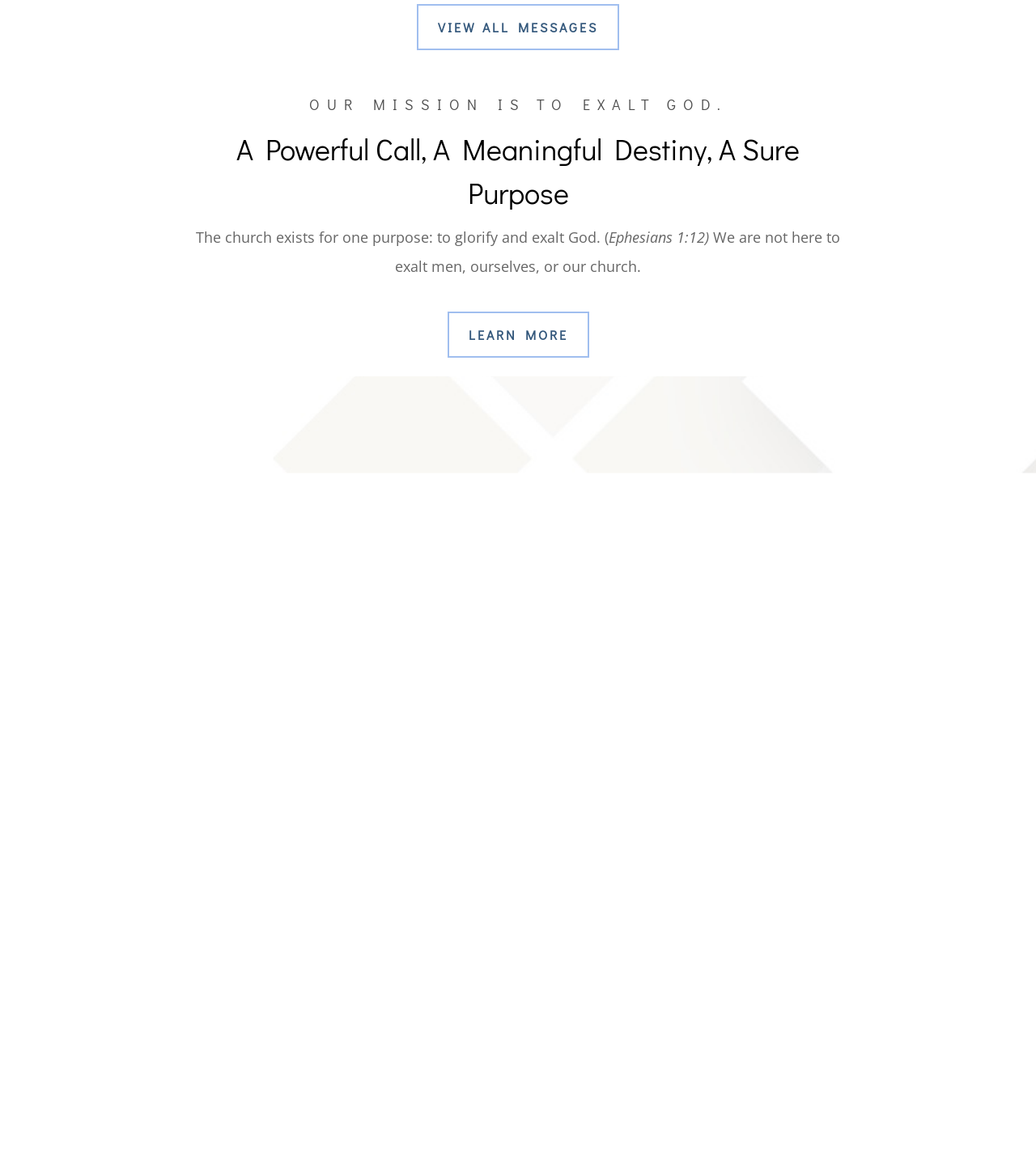Pinpoint the bounding box coordinates of the area that should be clicked to complete the following instruction: "Send an email to the church". The coordinates must be given as four float numbers between 0 and 1, i.e., [left, top, right, bottom].

[0.718, 0.787, 0.819, 0.8]